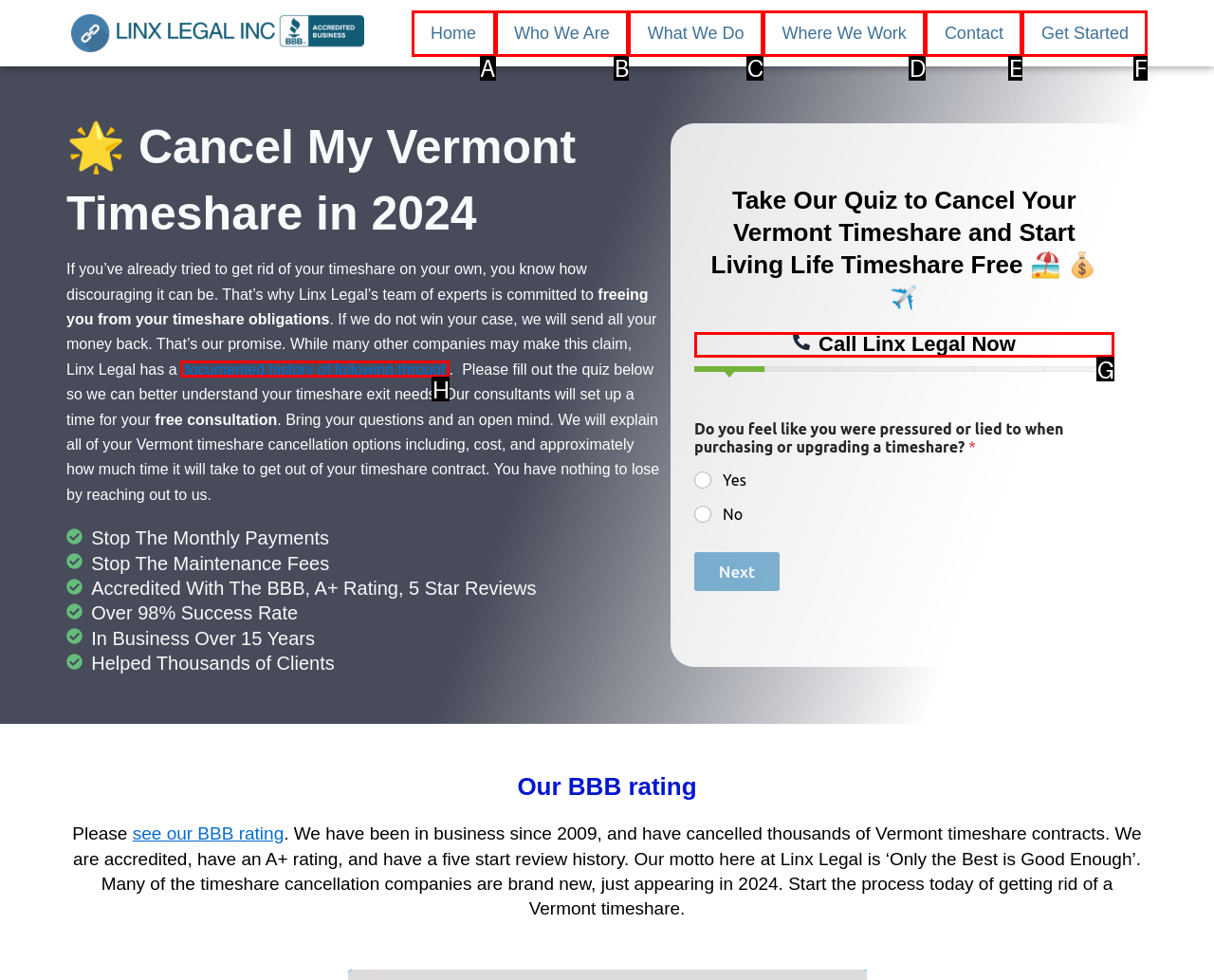Pick the HTML element that corresponds to the description: Home
Answer with the letter of the correct option from the given choices directly.

A